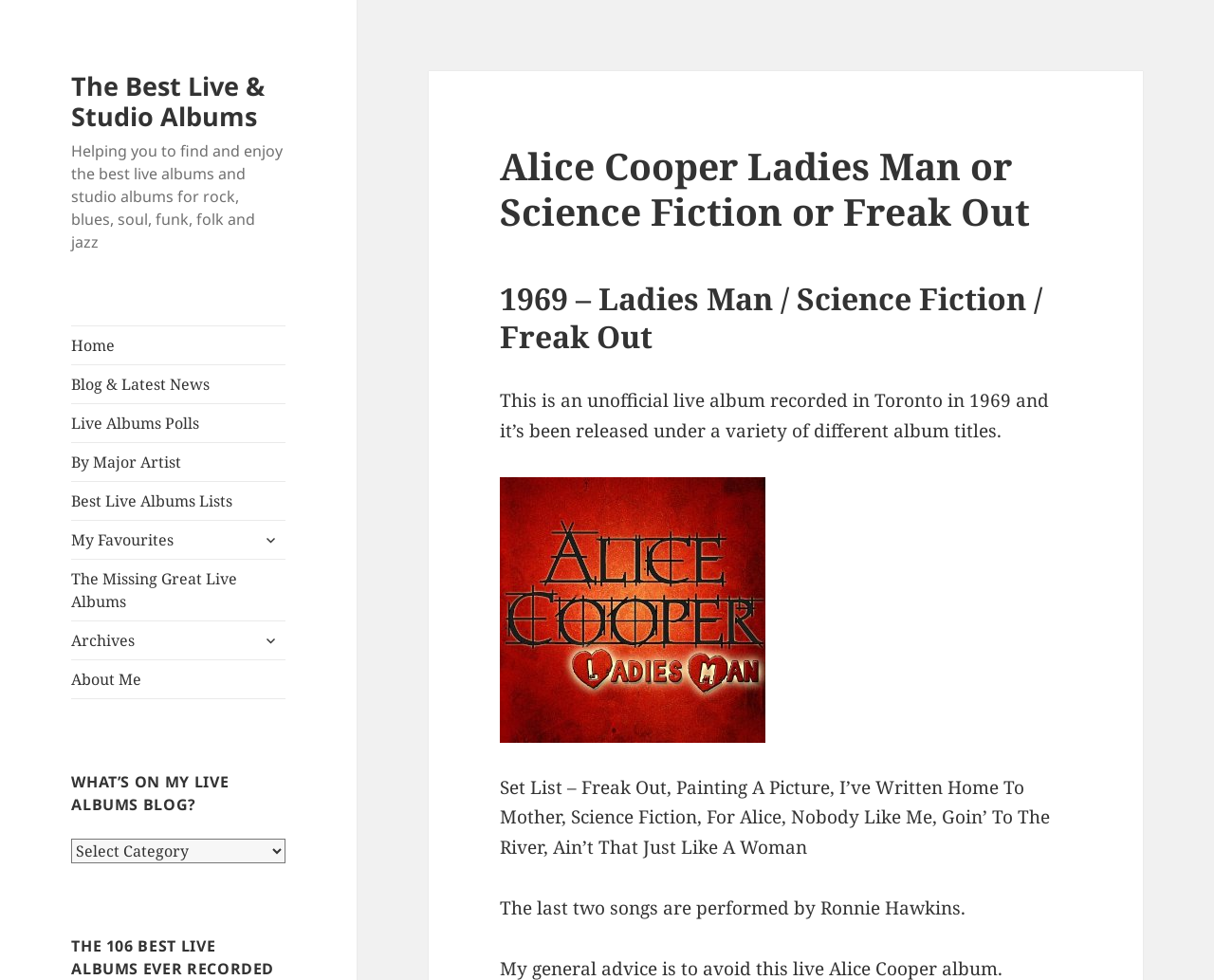From the screenshot, find the bounding box of the UI element matching this description: "expand child menu". Supply the bounding box coordinates in the form [left, top, right, bottom], each a float between 0 and 1.

[0.21, 0.535, 0.235, 0.566]